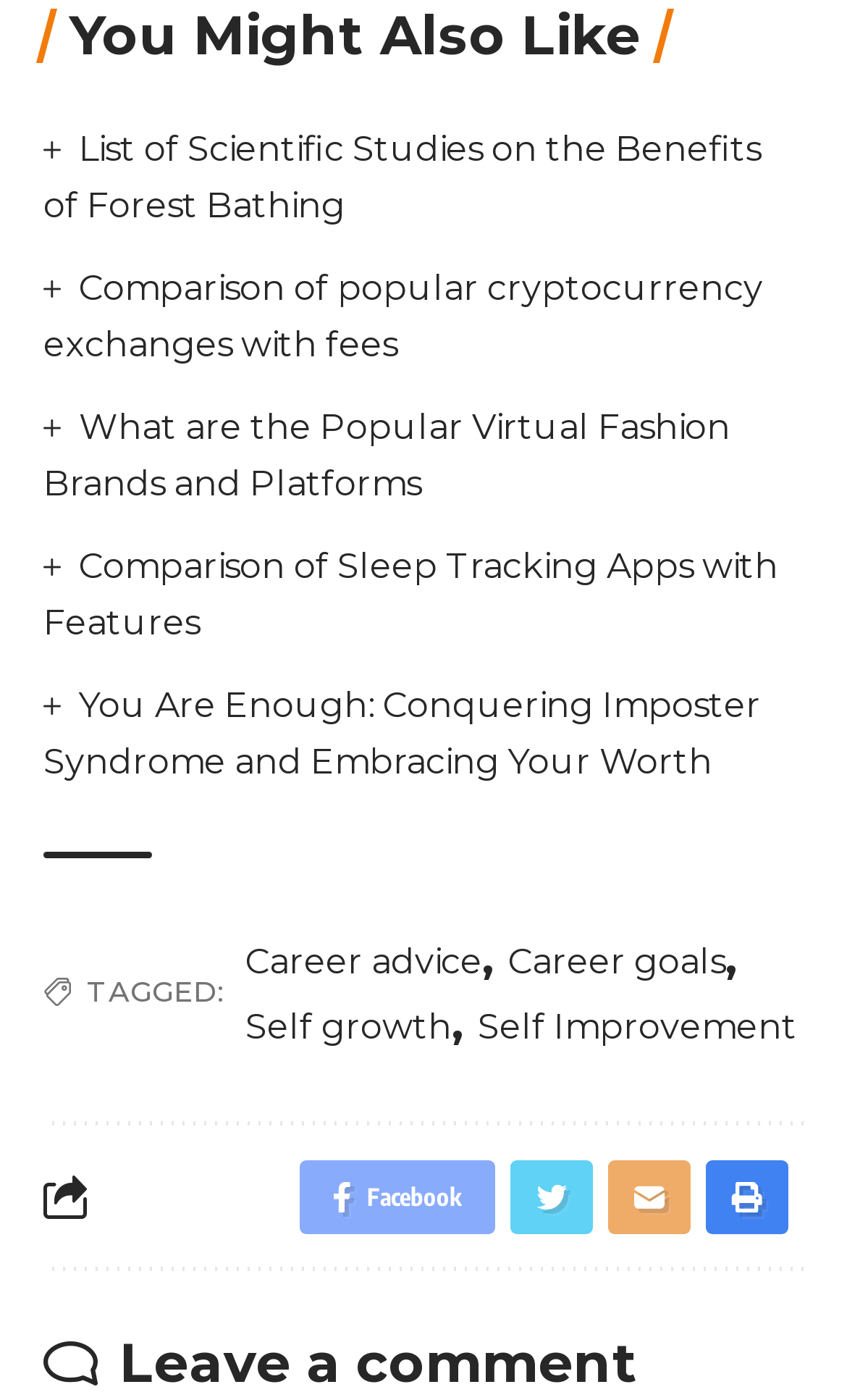How many tags are listed under 'TAGGED:'?
Answer the question with a detailed and thorough explanation.

The number of tags can be found by looking at the elements under the 'TAGGED:' static text. There are three link elements with OCR texts 'Career advice', 'Career goals', and 'Self growth', which are the tags listed.